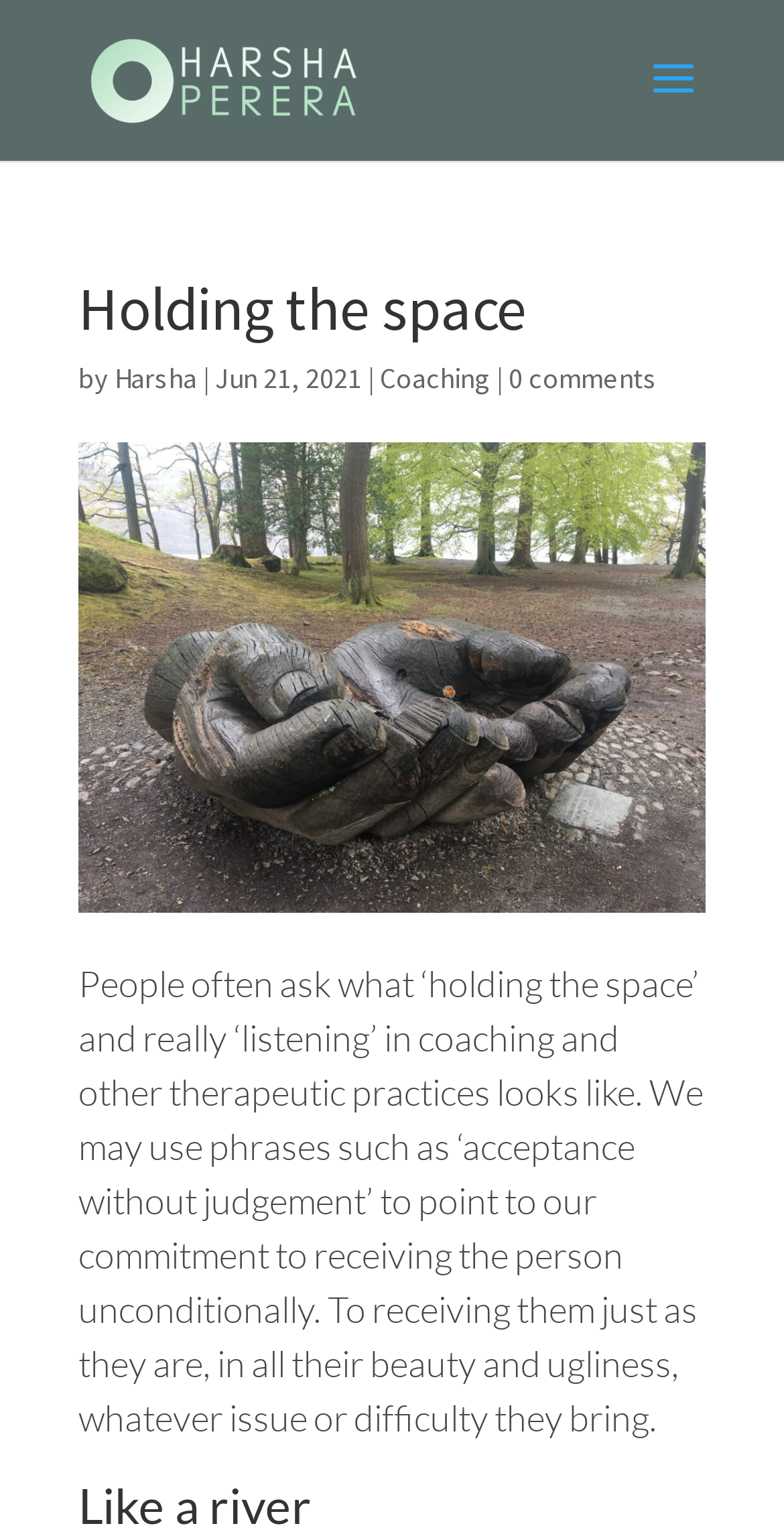What is the date of the article?
Using the image, answer in one word or phrase.

Jun 21, 2021